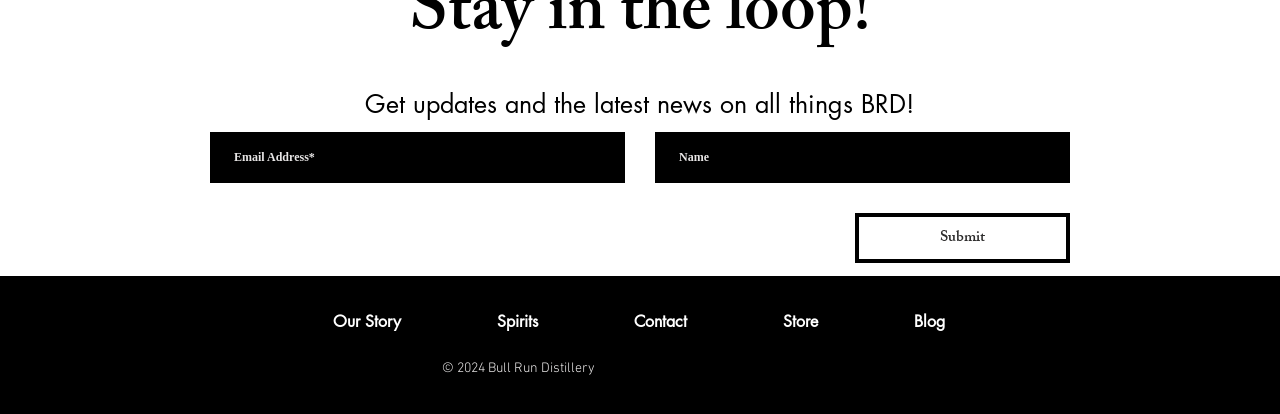Locate the bounding box coordinates of the clickable part needed for the task: "Enter email address".

[0.164, 0.319, 0.488, 0.442]